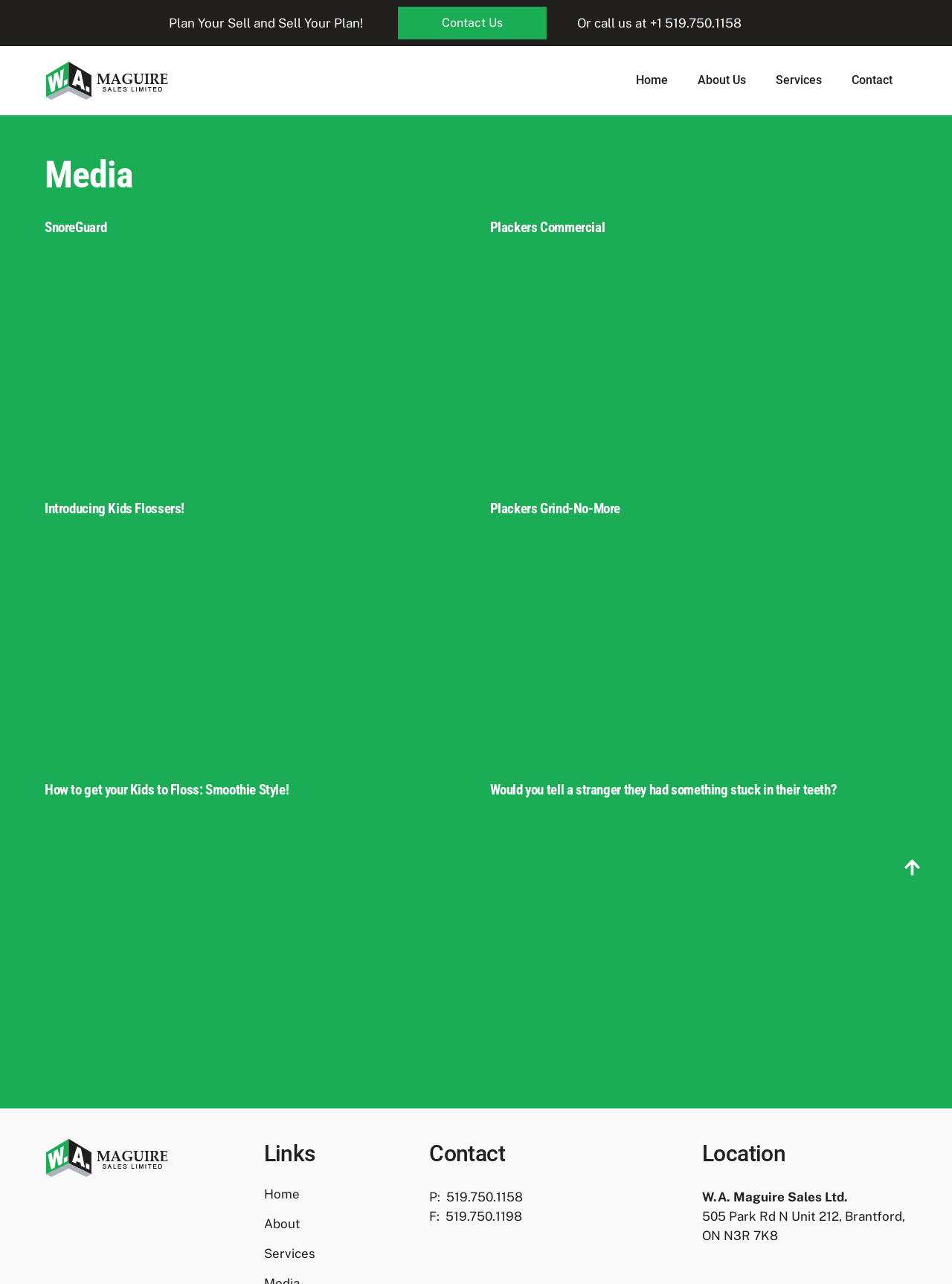What is the company name?
Please utilize the information in the image to give a detailed response to the question.

I found the company name by looking at the static text element at the bottom right corner of the webpage, which contains the company name and address.